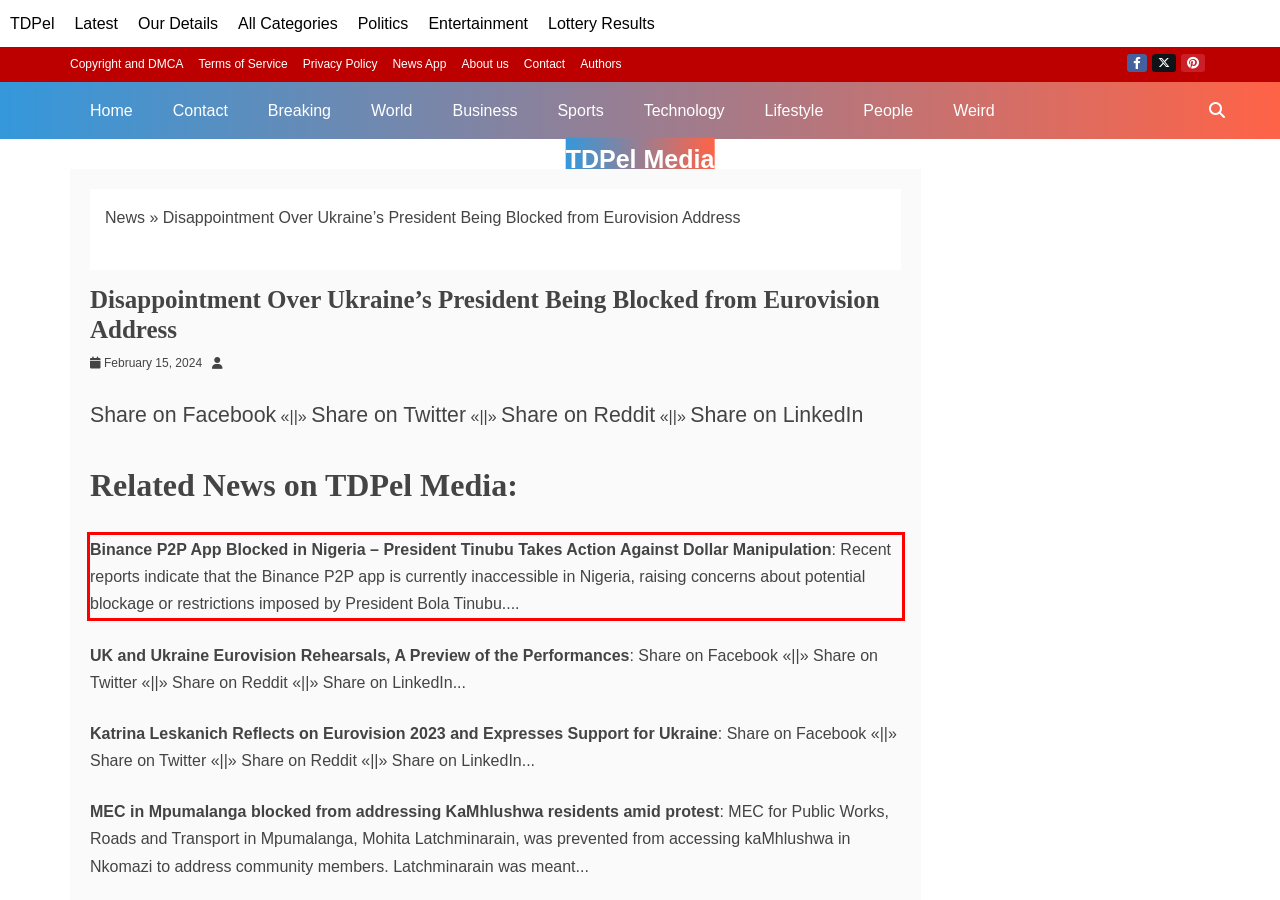You are provided with a screenshot of a webpage that includes a red bounding box. Extract and generate the text content found within the red bounding box.

Binance P2P App Blocked in Nigeria – President Tinubu Takes Action Against Dollar Manipulation: Recent reports indicate that the Binance P2P app is currently inaccessible in Nigeria, raising concerns about potential blockage or restrictions imposed by President Bola Tinubu....